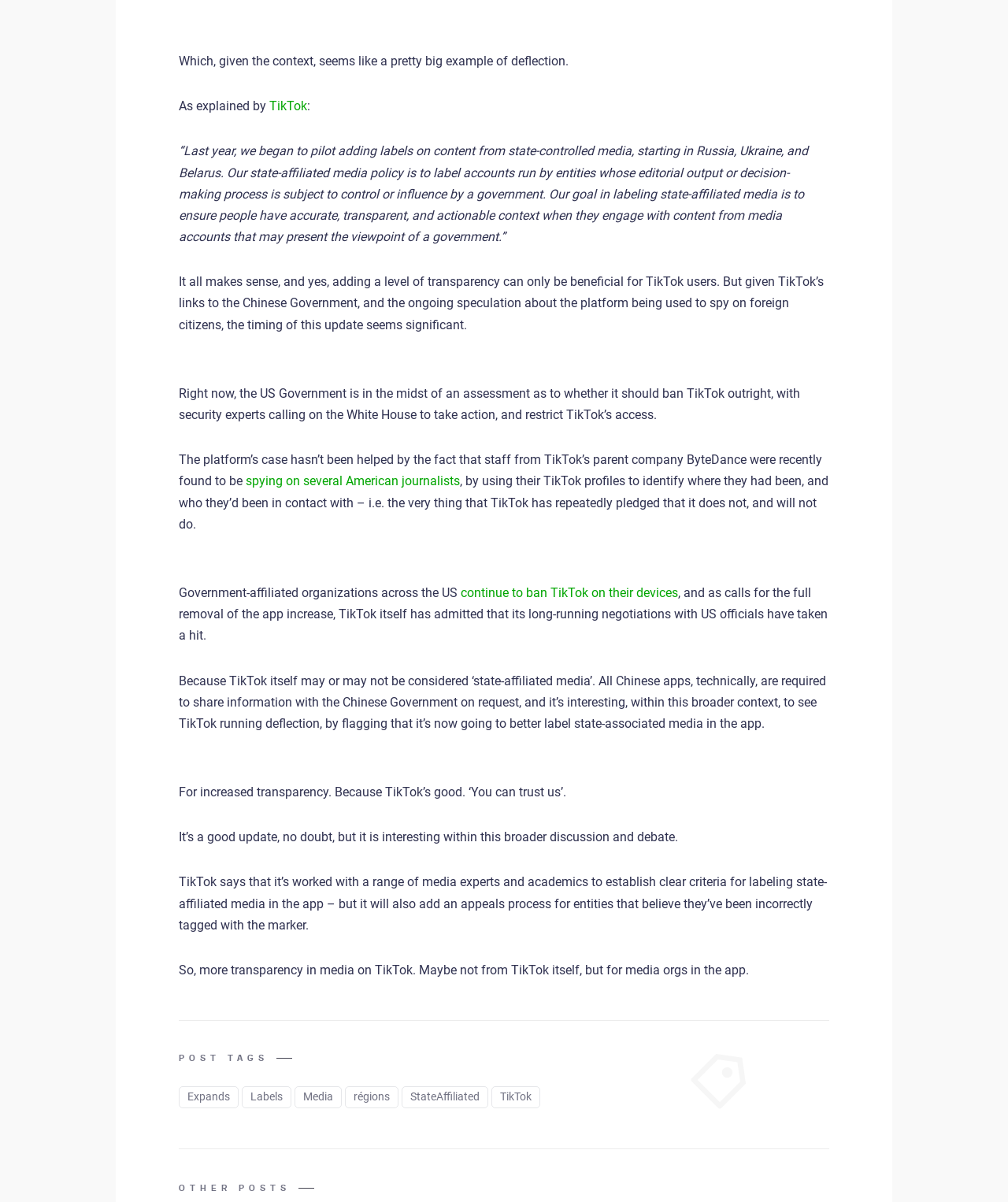Using floating point numbers between 0 and 1, provide the bounding box coordinates in the format (top-left x, top-left y, bottom-right x, bottom-right y). Locate the UI element described here: Expands

[0.178, 0.904, 0.237, 0.922]